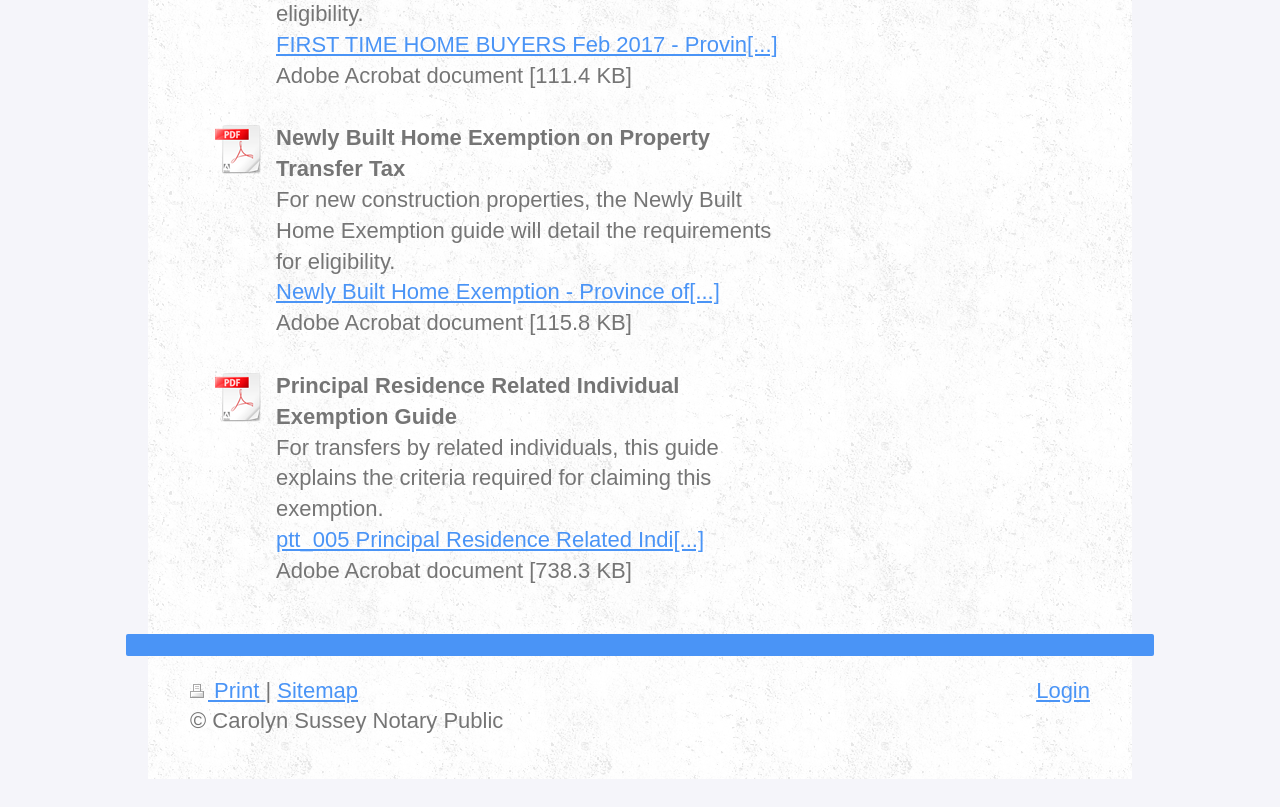Determine the bounding box of the UI component based on this description: "ptt_005 Principal Residence Related Indi[...]". The bounding box coordinates should be four float values between 0 and 1, i.e., [left, top, right, bottom].

[0.216, 0.653, 0.55, 0.684]